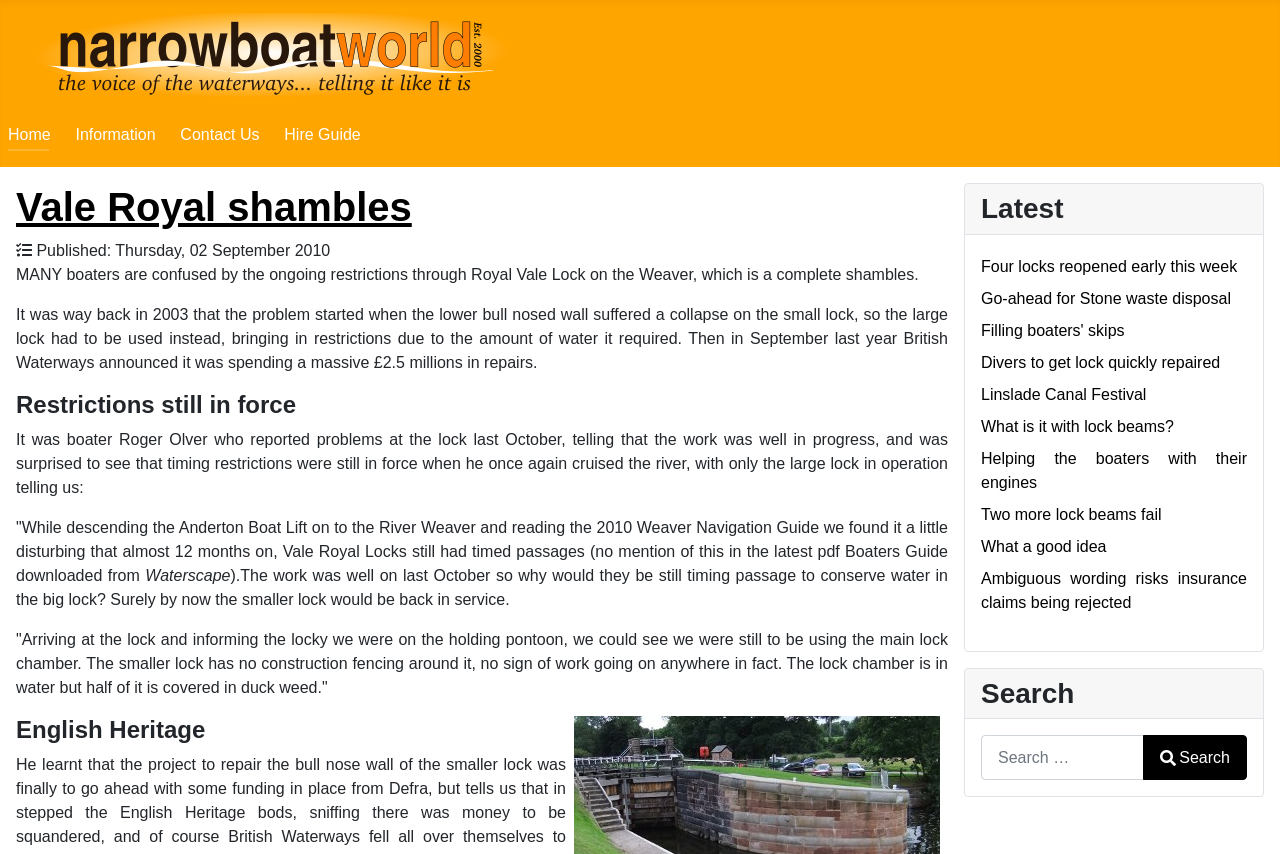Highlight the bounding box coordinates of the element that should be clicked to carry out the following instruction: "Click the 'Home' link". The coordinates must be given as four float numbers ranging from 0 to 1, i.e., [left, top, right, bottom].

[0.006, 0.148, 0.04, 0.167]